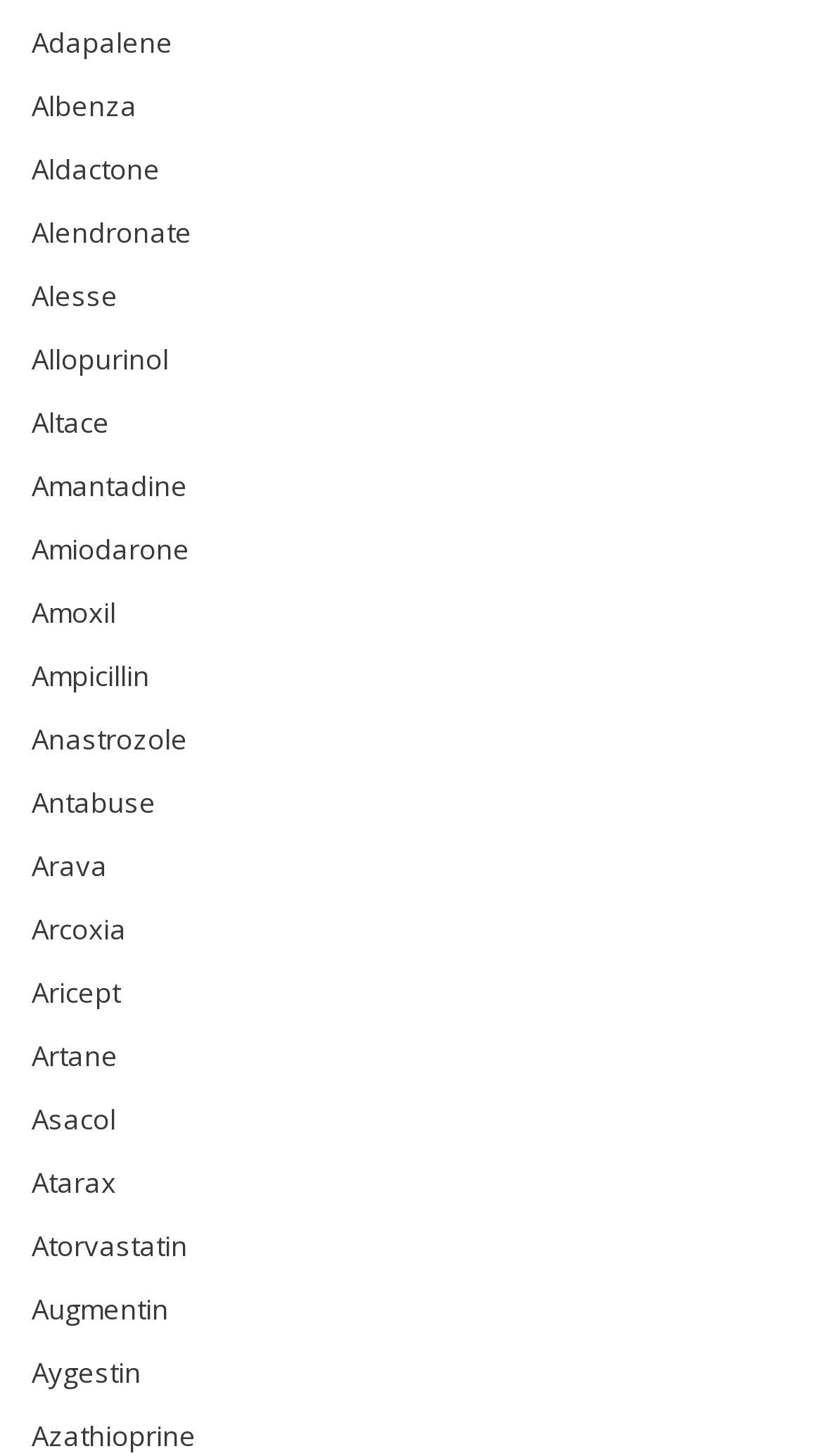Provide a one-word or short-phrase answer to the question:
What is the medication listed below Alendronate?

Alesse